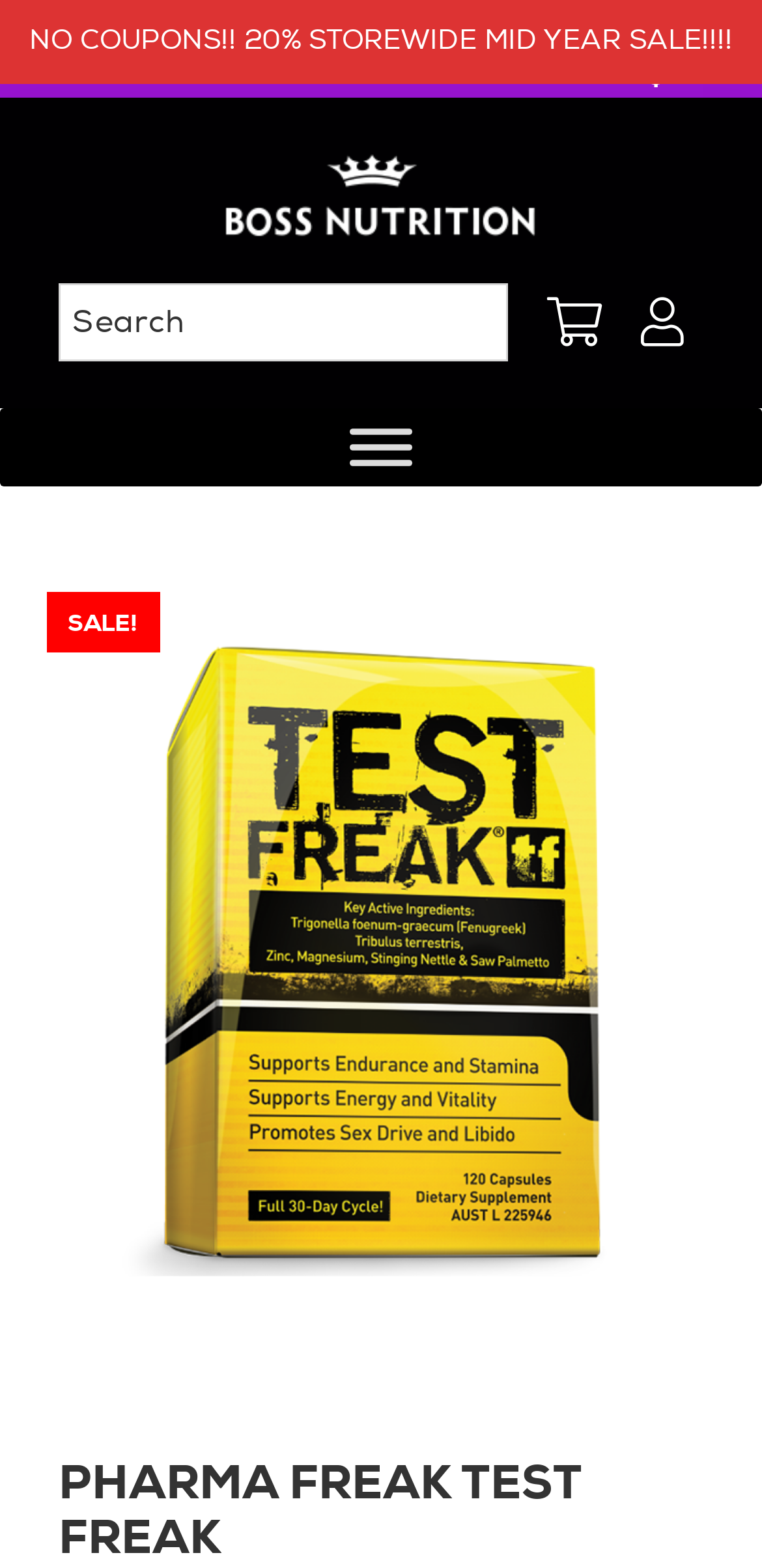Utilize the information from the image to answer the question in detail:
What is the search box located?

I found the search box by looking at the top middle section of the webpage, where it has a search icon and a text box.